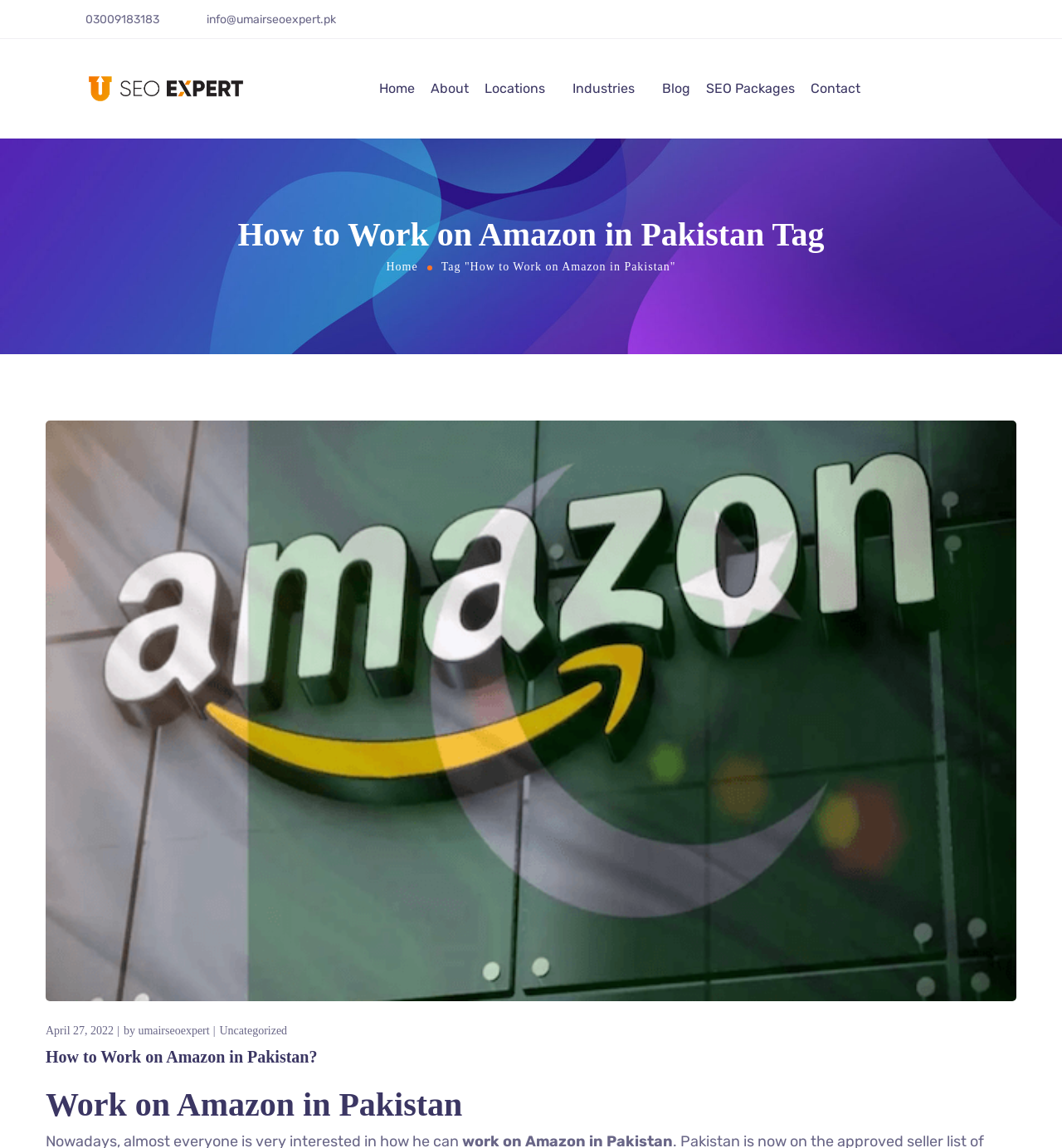Determine which piece of text is the heading of the webpage and provide it.

How to Work on Amazon in Pakistan Tag